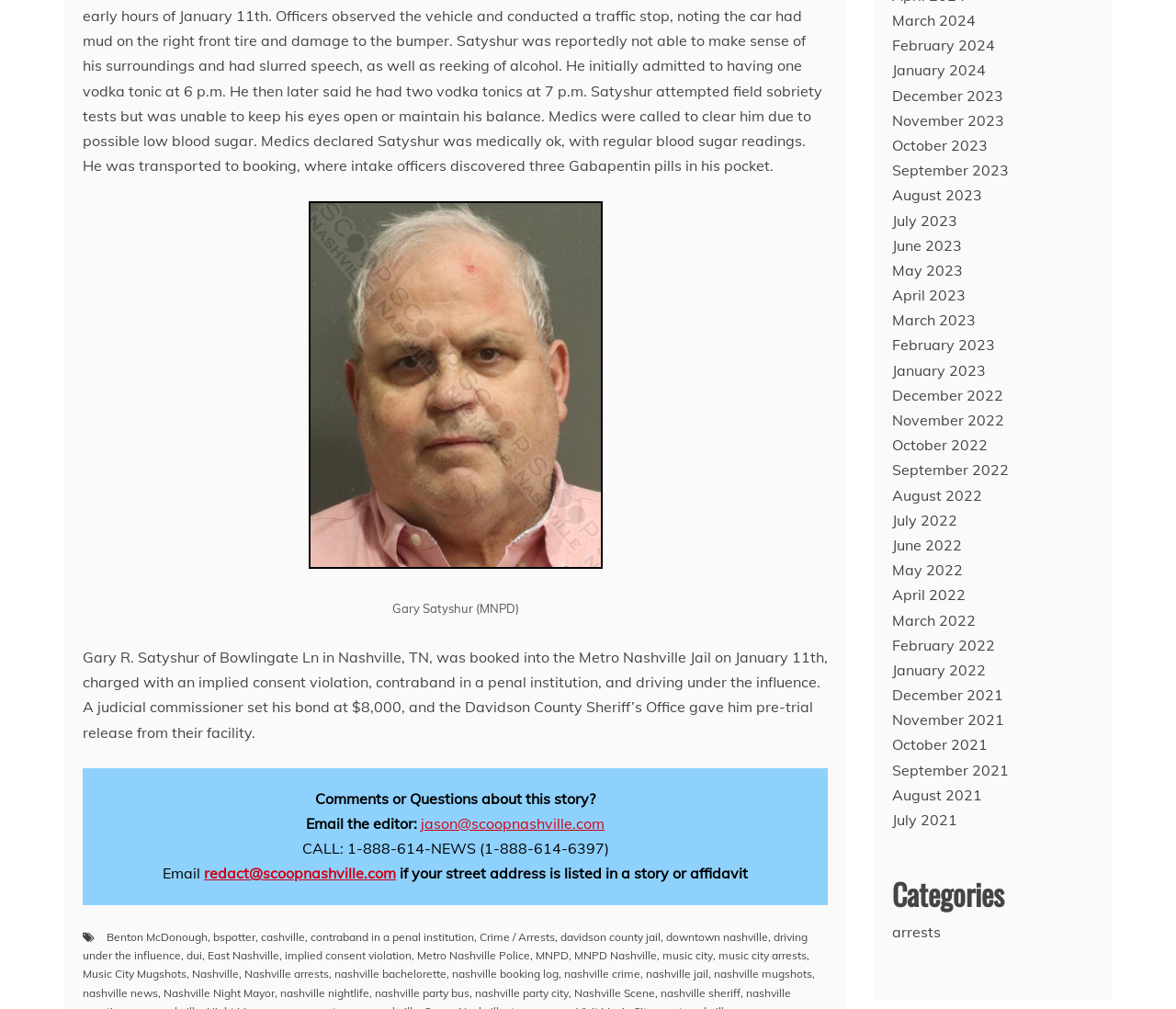What is the email address to contact the editor?
Please provide a single word or phrase in response based on the screenshot.

jason@scoopnashville.com